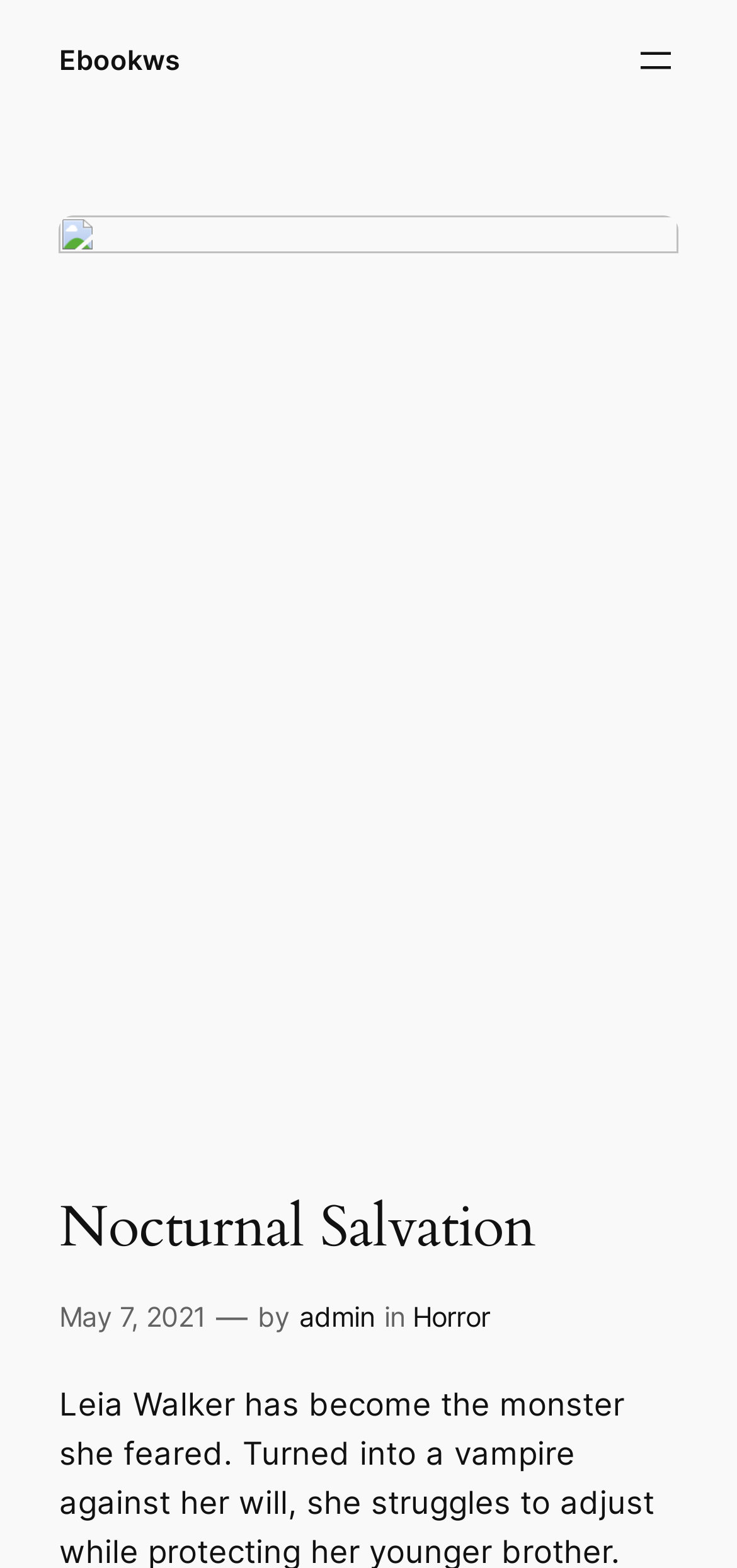Based on the element description, predict the bounding box coordinates (top-left x, top-left y, bottom-right x, bottom-right y) for the UI element in the screenshot: Ebookws

[0.08, 0.028, 0.244, 0.048]